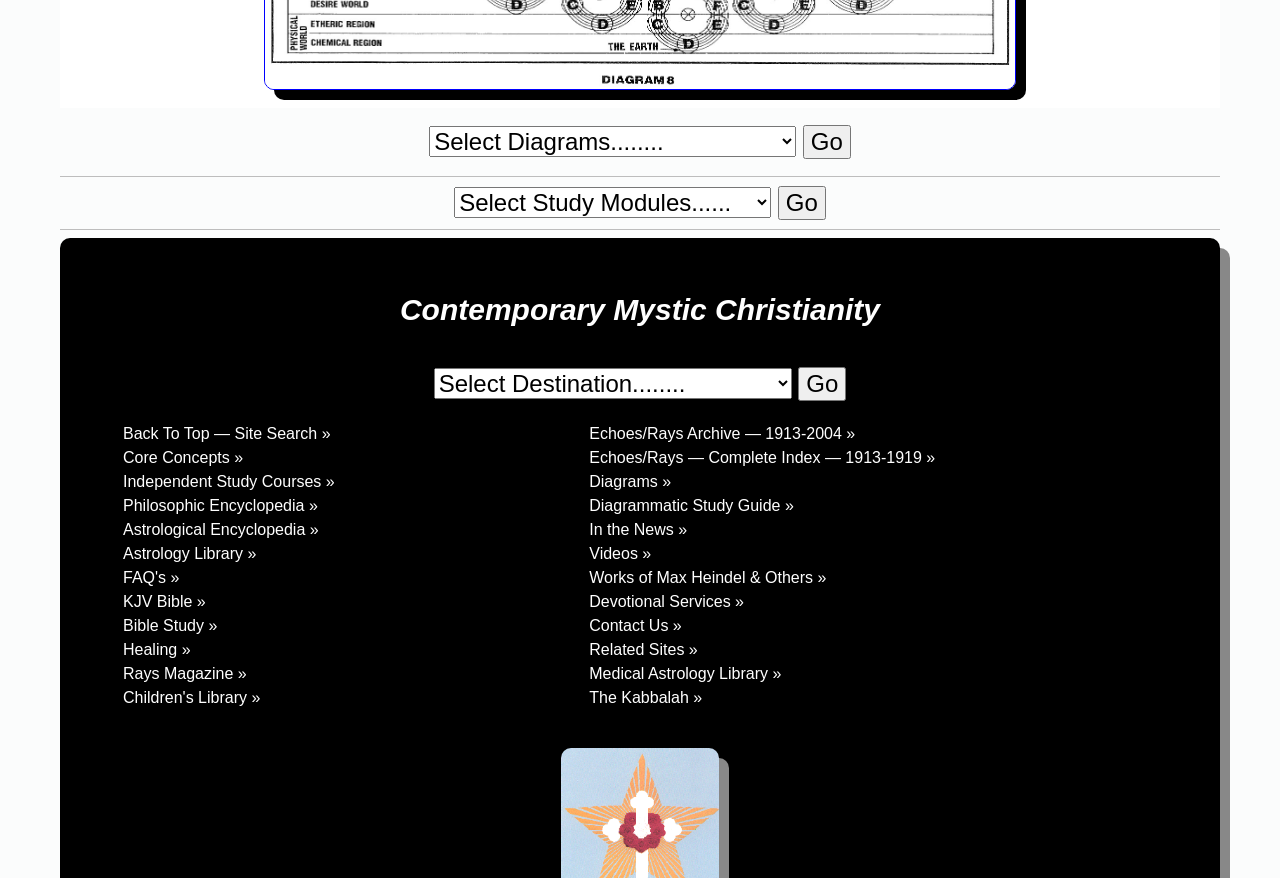Please answer the following question using a single word or phrase: What type of content is available in the 'Astrology Library' section?

Astrology-related content